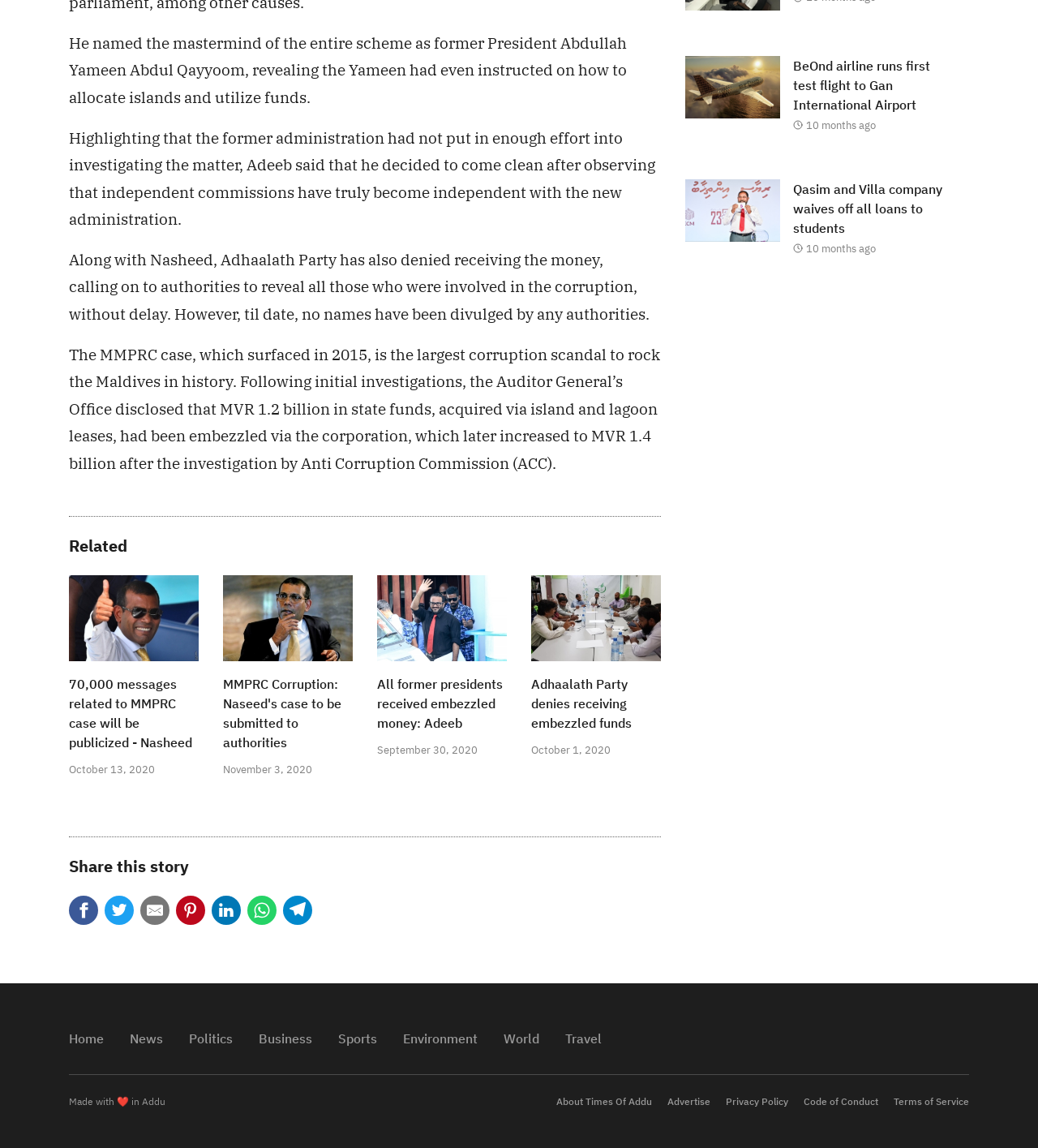How many months ago was the news article about Qasim and Villa company published?
Based on the image, answer the question with as much detail as possible.

The news article about Qasim and Villa company waiving off all loans to students was published 10 months ago, as indicated by the time element with ID 353 and the StaticText element with ID 399.